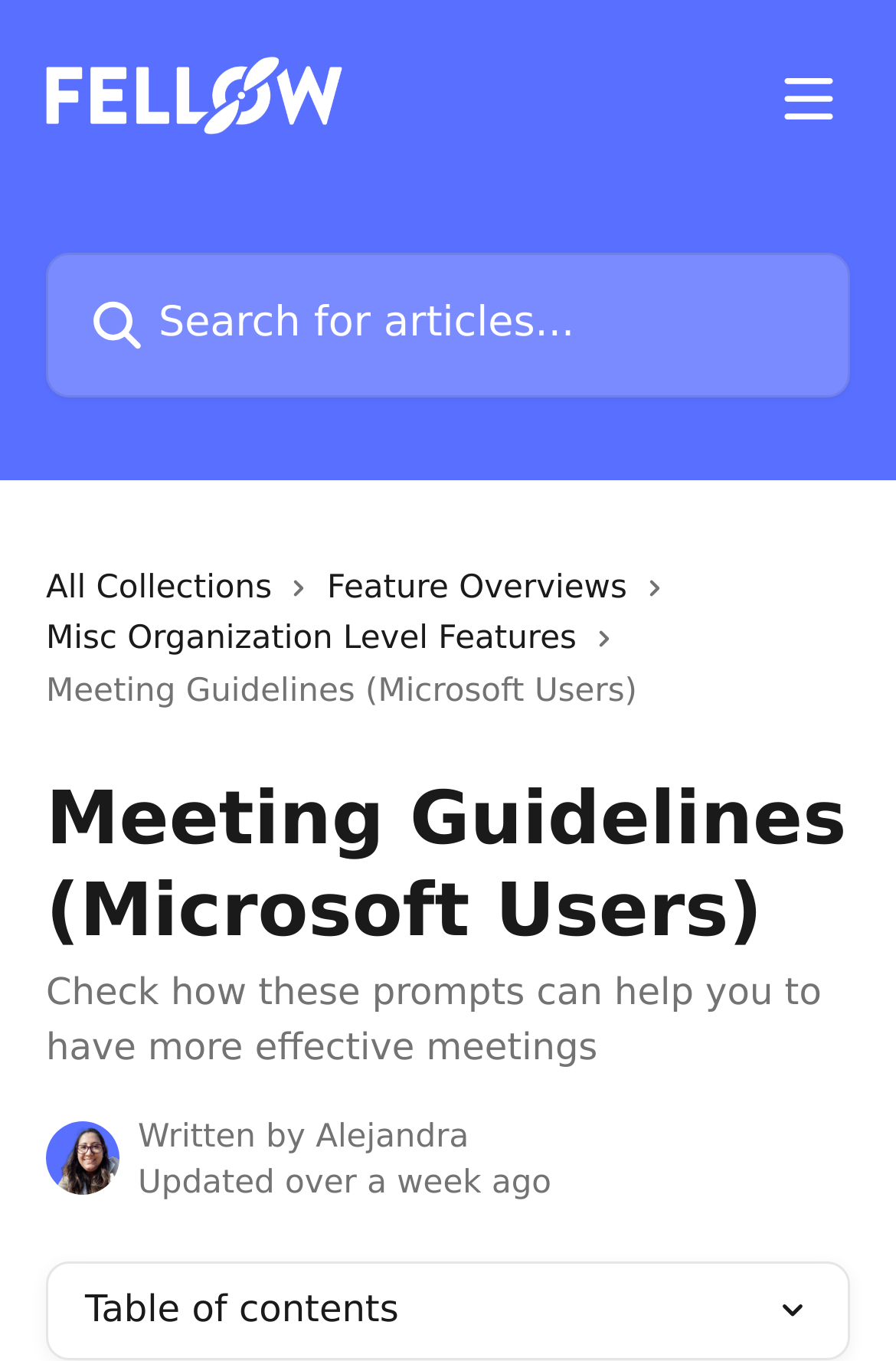Give an extensive and precise description of the webpage.

The webpage is about meeting guidelines for Microsoft users, specifically focusing on how to have more effective meetings. At the top, there is a header section with a link to the Fellow Help Center, accompanied by an image of the center's logo. To the right of the logo, there is a button to open a menu, which is represented by an icon. Below the logo, there is a search bar where users can input keywords to search for articles.

Below the header section, there are three links: "All Collections", "Feature Overviews", and "Misc Organization Level Features". Each link has a corresponding image next to it. The main title of the page, "Meeting Guidelines (Microsoft Users)", is displayed prominently below these links.

The main content of the page starts with a brief introduction, which is the same as the meta description: "Check how these prompts can help you to have more effective meetings". This text is followed by an image of an avatar, likely the author of the article, and the author's name and the date the article was last updated.

At the bottom of the page, there is a section labeled "Table of contents", which is accompanied by an icon.